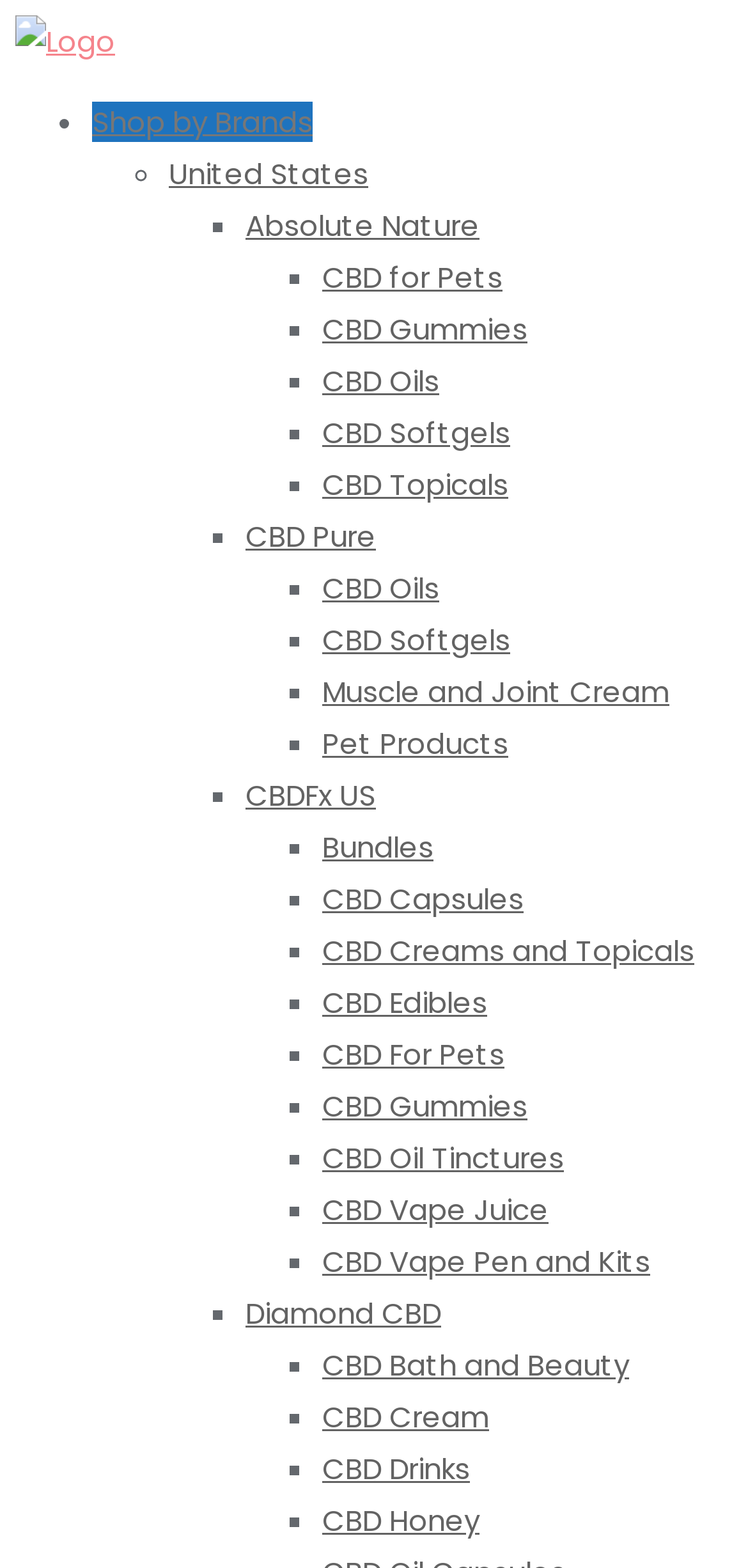Using the description: "CBD Bath and Beauty", identify the bounding box of the corresponding UI element in the screenshot.

[0.431, 0.858, 0.841, 0.883]